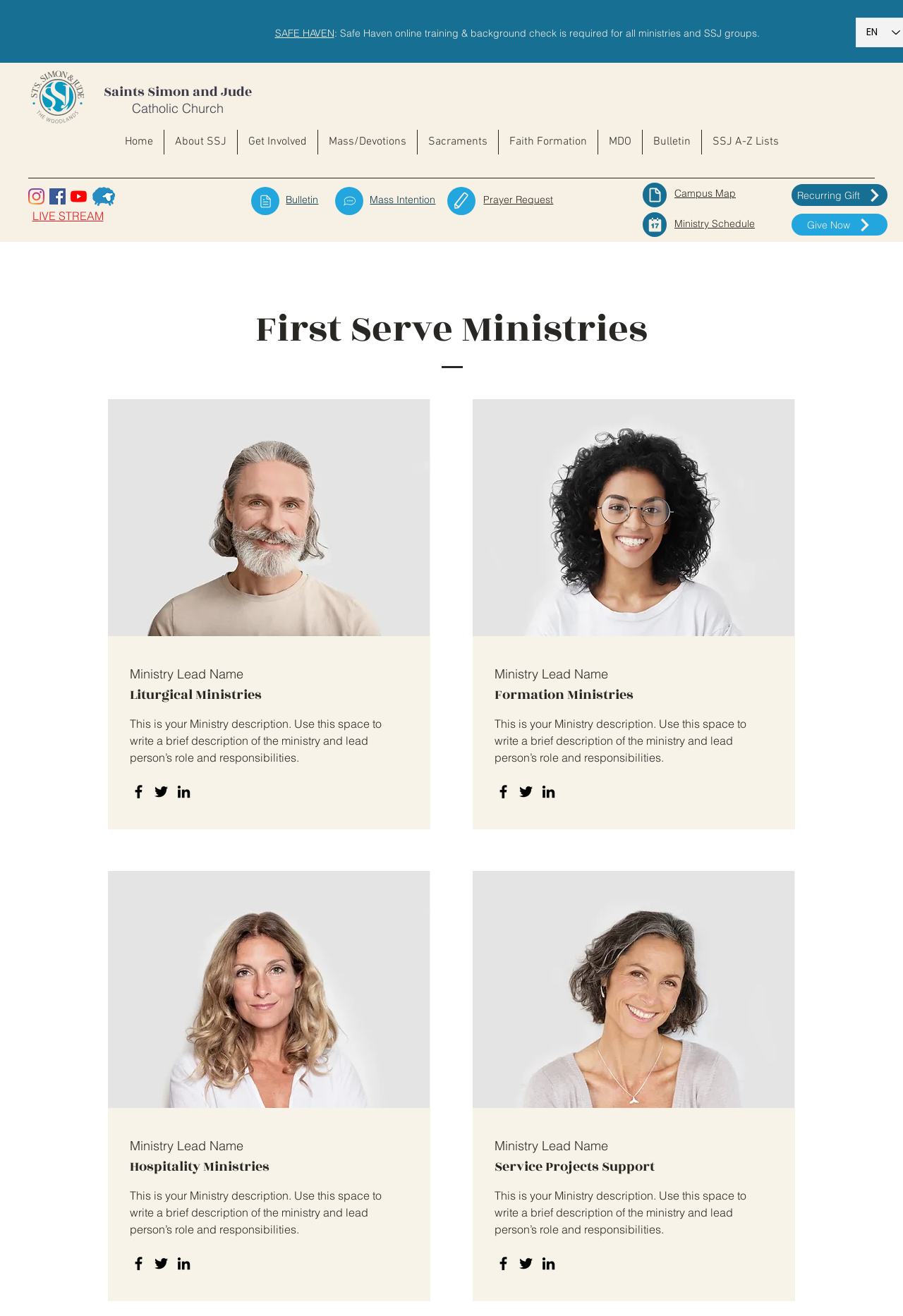What is the name of the Catholic Church? Analyze the screenshot and reply with just one word or a short phrase.

Saints Simon and Jude